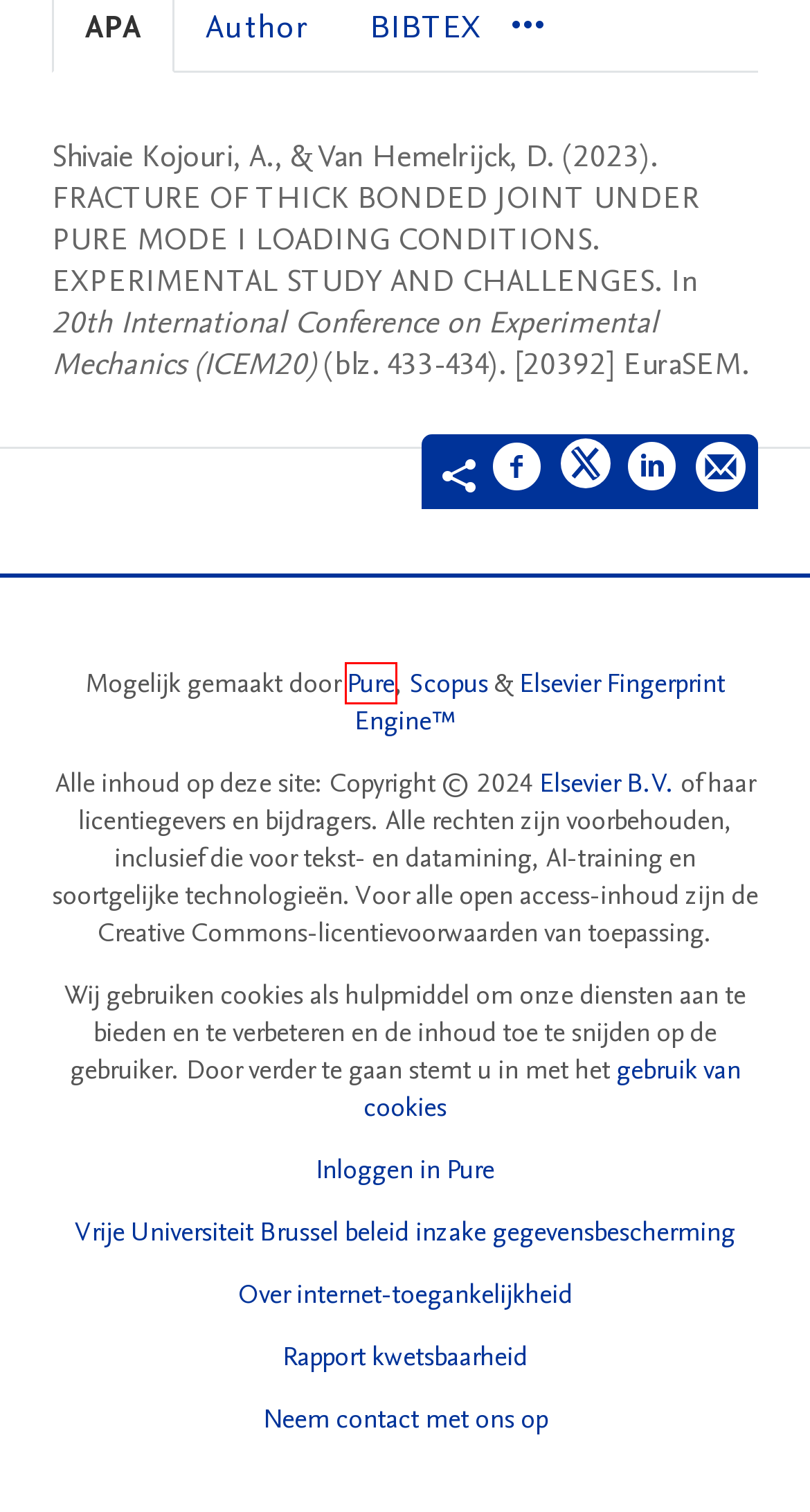You are given a screenshot of a webpage with a red rectangle bounding box around a UI element. Select the webpage description that best matches the new webpage after clicking the element in the bounding box. Here are the candidates:
A. Mechanica van Materialen en Constructies
     — Vrije Universiteit Brussel
B. Faculteit Ingenieurswetenschappen
     — Vrije Universiteit Brussel
C. Search - Service Portal
D. Privacy policy VUB | Vrije Universiteit Brussel
E. Shibboleth CRIS Authentication Service - Loading Session Information
F. Scopus preview -  
Scopus - Welcome to Scopus
G. Elsevier | 信息分析业务
H. Pure | The world’s leading RIMS or CRIS | Elsevier

H